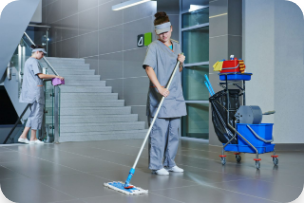Give a detailed account of the visual content in the image.

The image depicts a professional cleaning scene within a commercial space in Pottstown, Pennsylvania, highlighting the essential janitorial services provided by BMC. In the foreground, a janitor wearing a grey uniform diligently mops the floor, showcasing attention to detail and commitment to cleanliness. In the background, another team member is seen managing cleaning supplies, emphasizing teamwork in maintaining a pristine environment. The well-organized cleaning equipment, such as a mop bucket and cleaning cart, illustrates the high standards and high-end tools that BMC employs to ensure a thorough clean for its clients. This image effectively represents the professional janitorial services offered, creating an inviting atmosphere aimed at providing a fresh and vibrant workspace for businesses in the area.